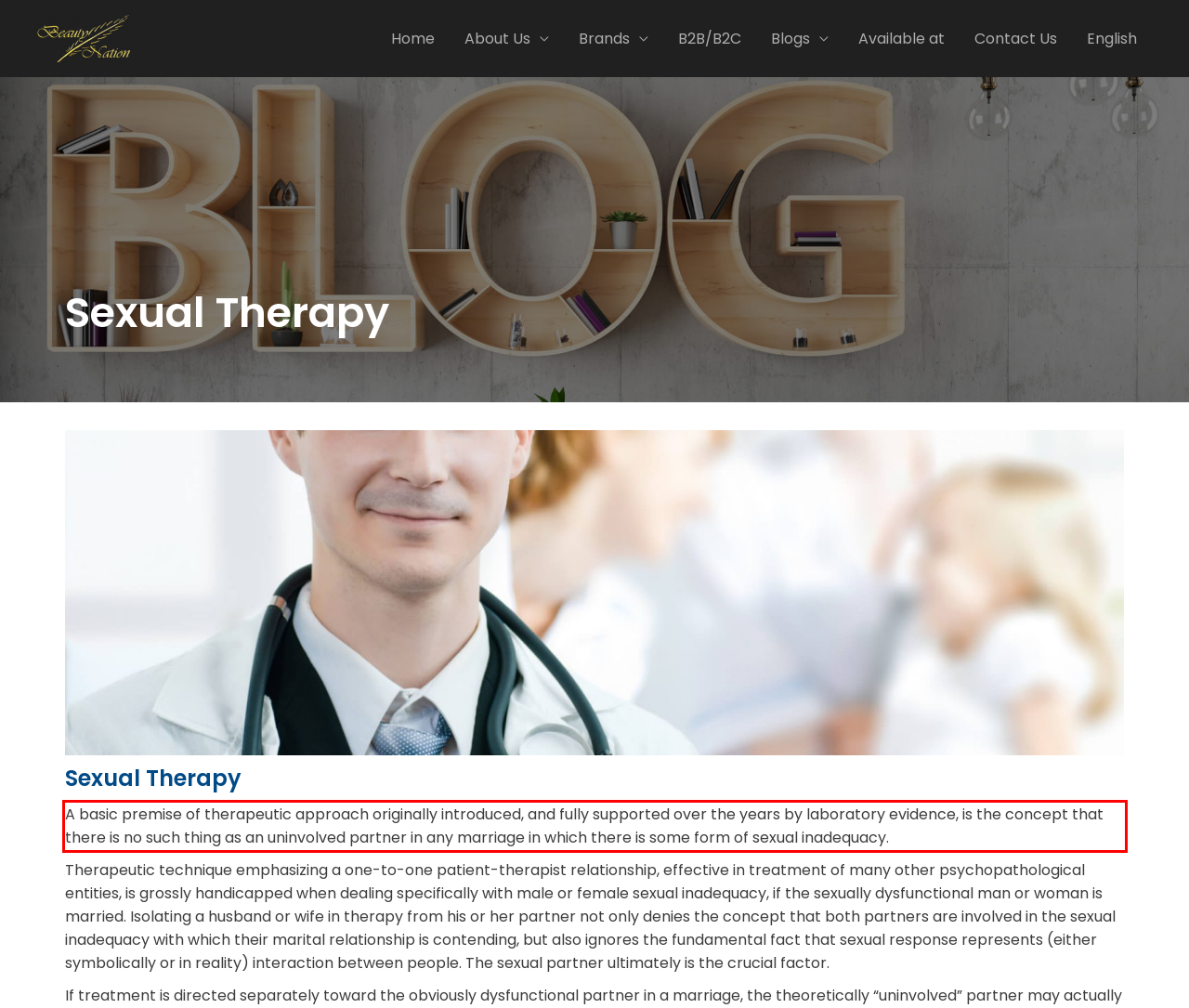Perform OCR on the text inside the red-bordered box in the provided screenshot and output the content.

A basic premise of therapeutic approach originally introduced, and fully supported over the years by laboratory evidence, is the concept that there is no such thing as an uninvolved partner in any marriage in which there is some form of sexual inadequacy.